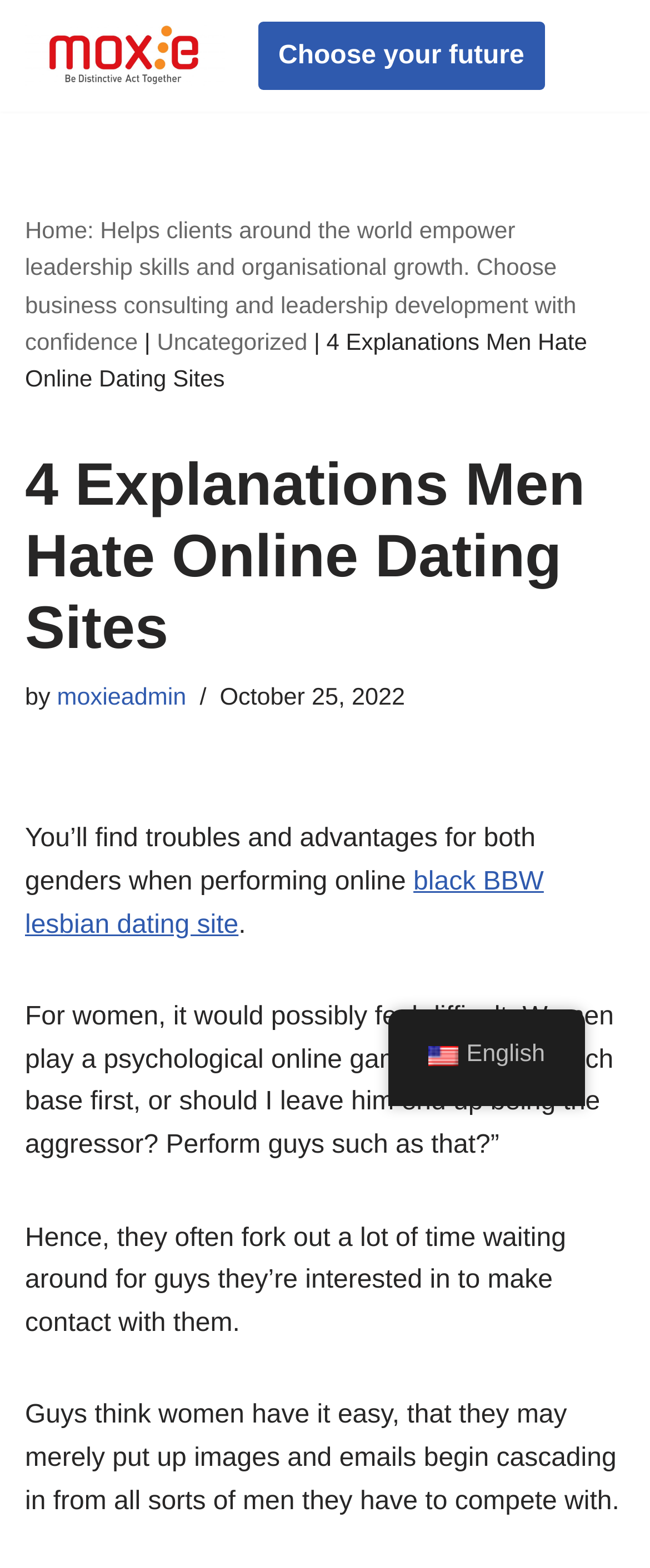Determine the bounding box for the UI element described here: "Crime and Justice News".

None